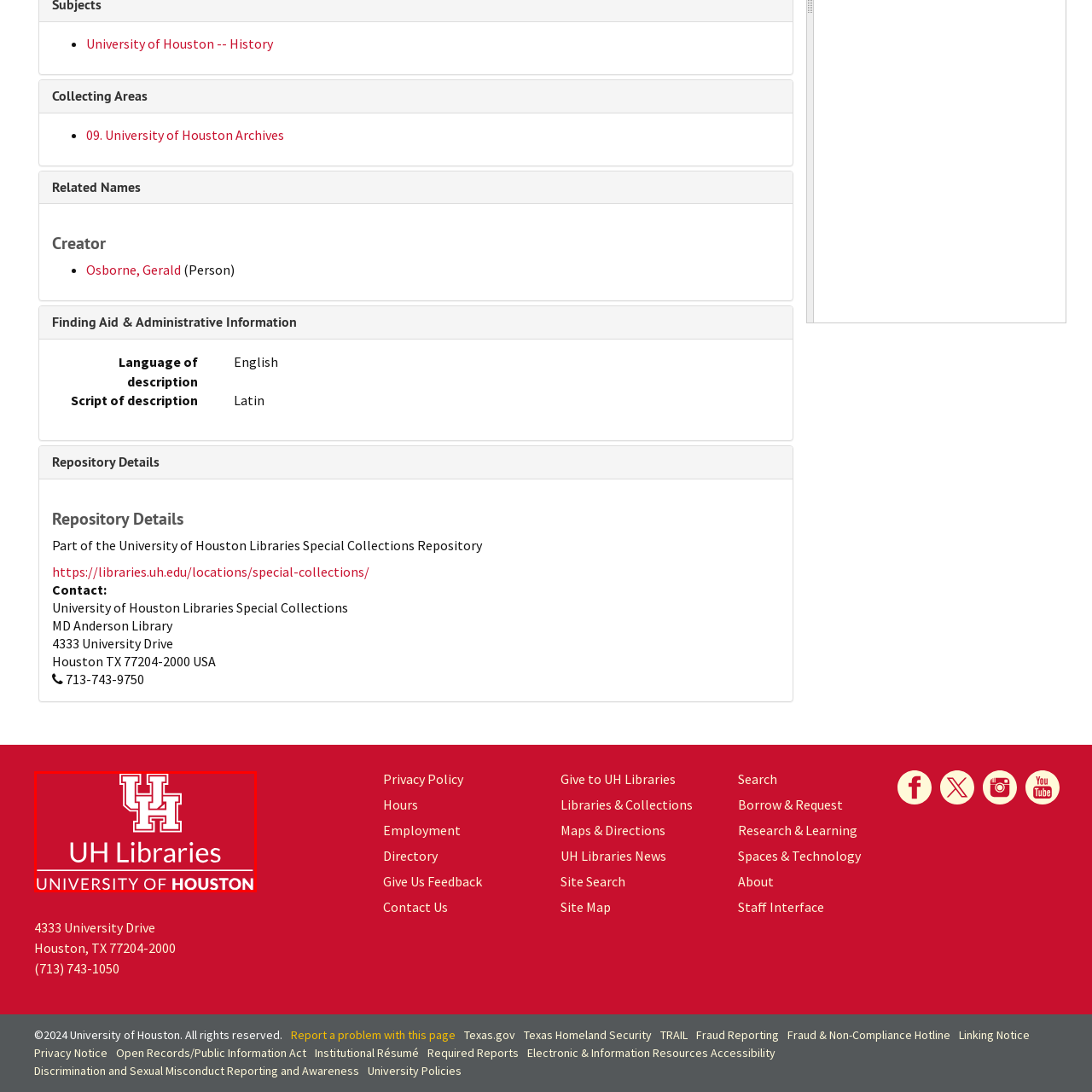Look closely at the image within the red-bordered box and thoroughly answer the question below, using details from the image: What is the institution's commitment according to the logo?

The caption explains that the logo signifies the institution's commitment to academic resources and research support, which implies that the University of Houston is dedicated to providing these essential services to its students, faculty, and community.